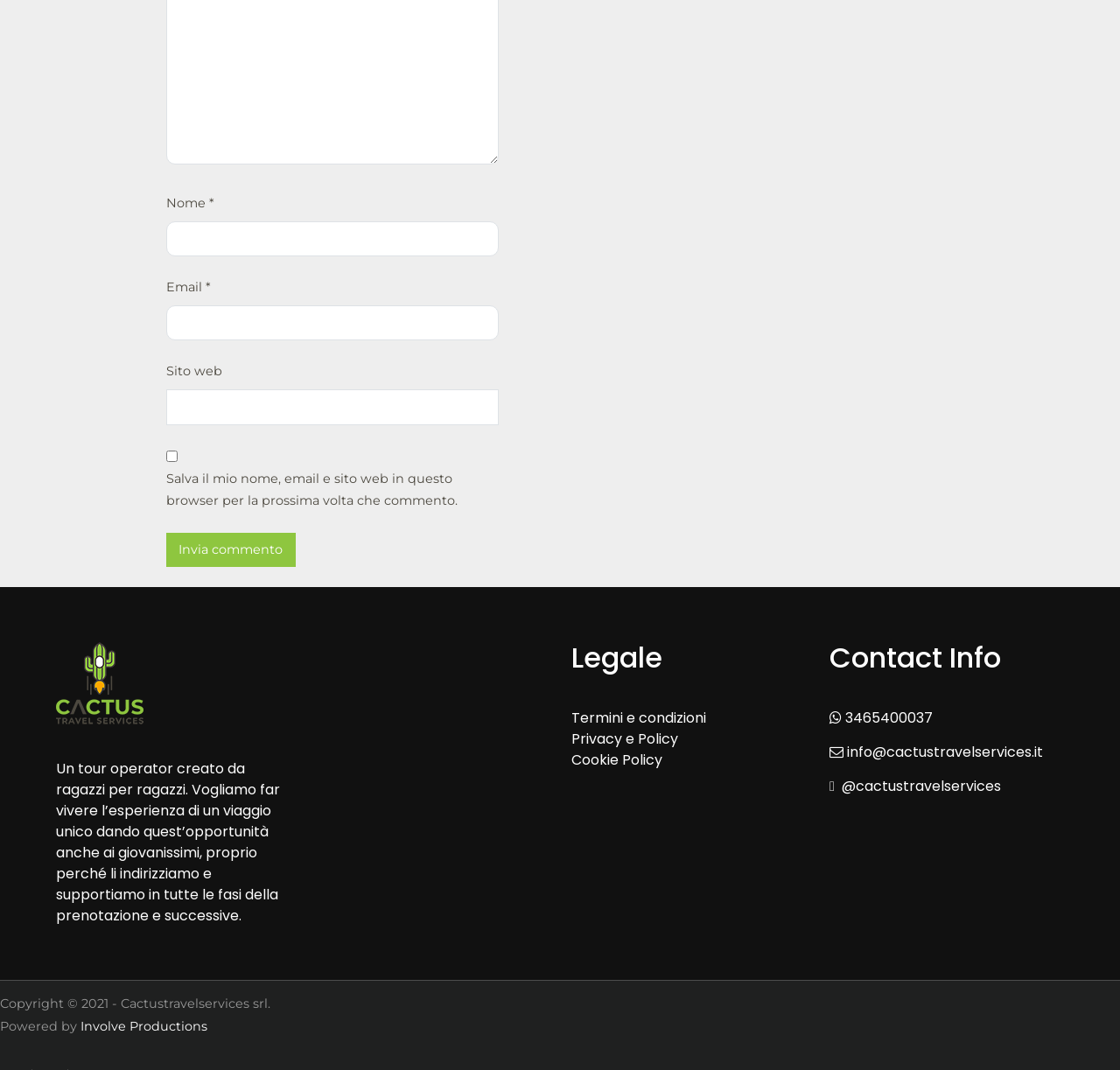Locate the bounding box coordinates for the element described below: "New York Red Bulls tickets". The coordinates must be four float values between 0 and 1, formatted as [left, top, right, bottom].

None